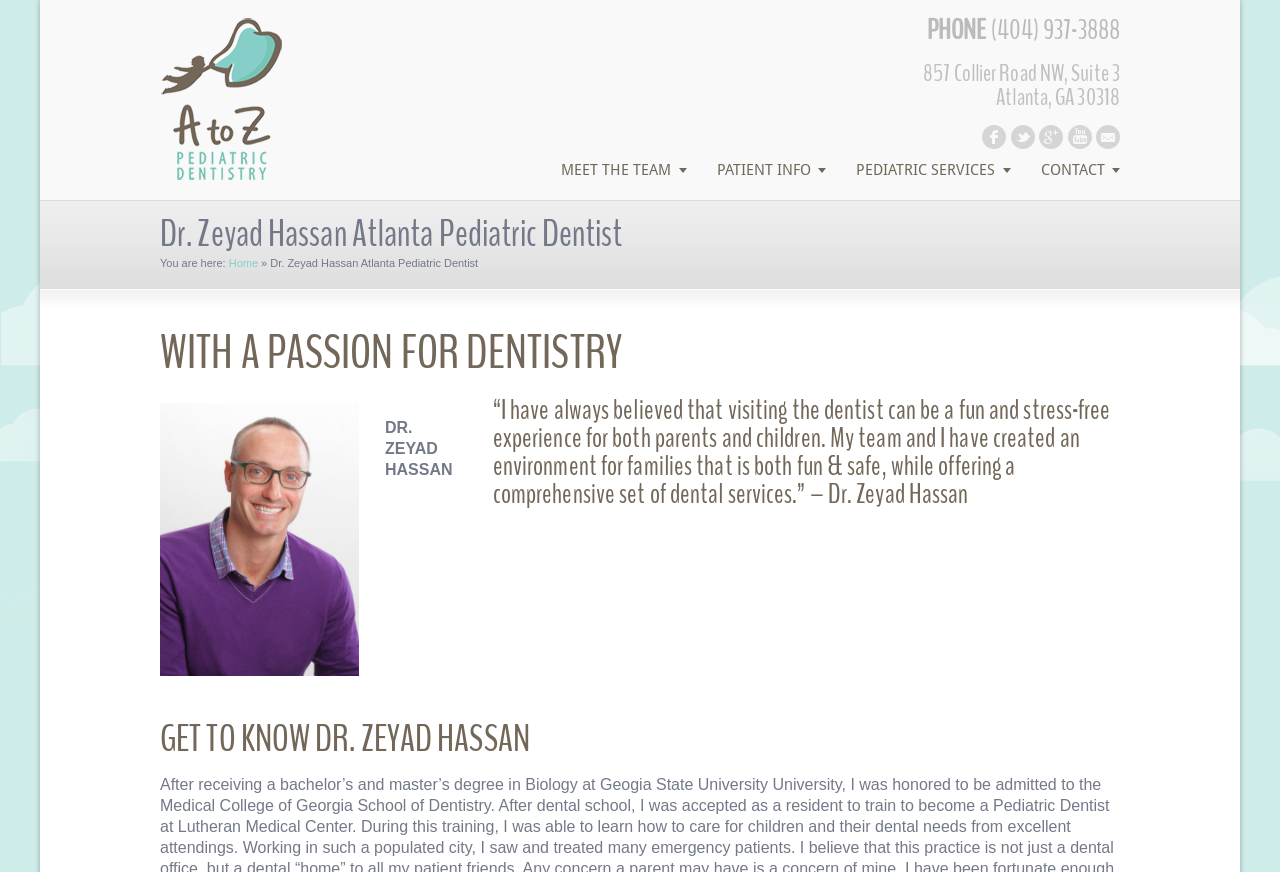Give a succinct answer to this question in a single word or phrase: 
What is the name of the pediatric dentist featured on this webpage?

Dr. Zeyad Hassan